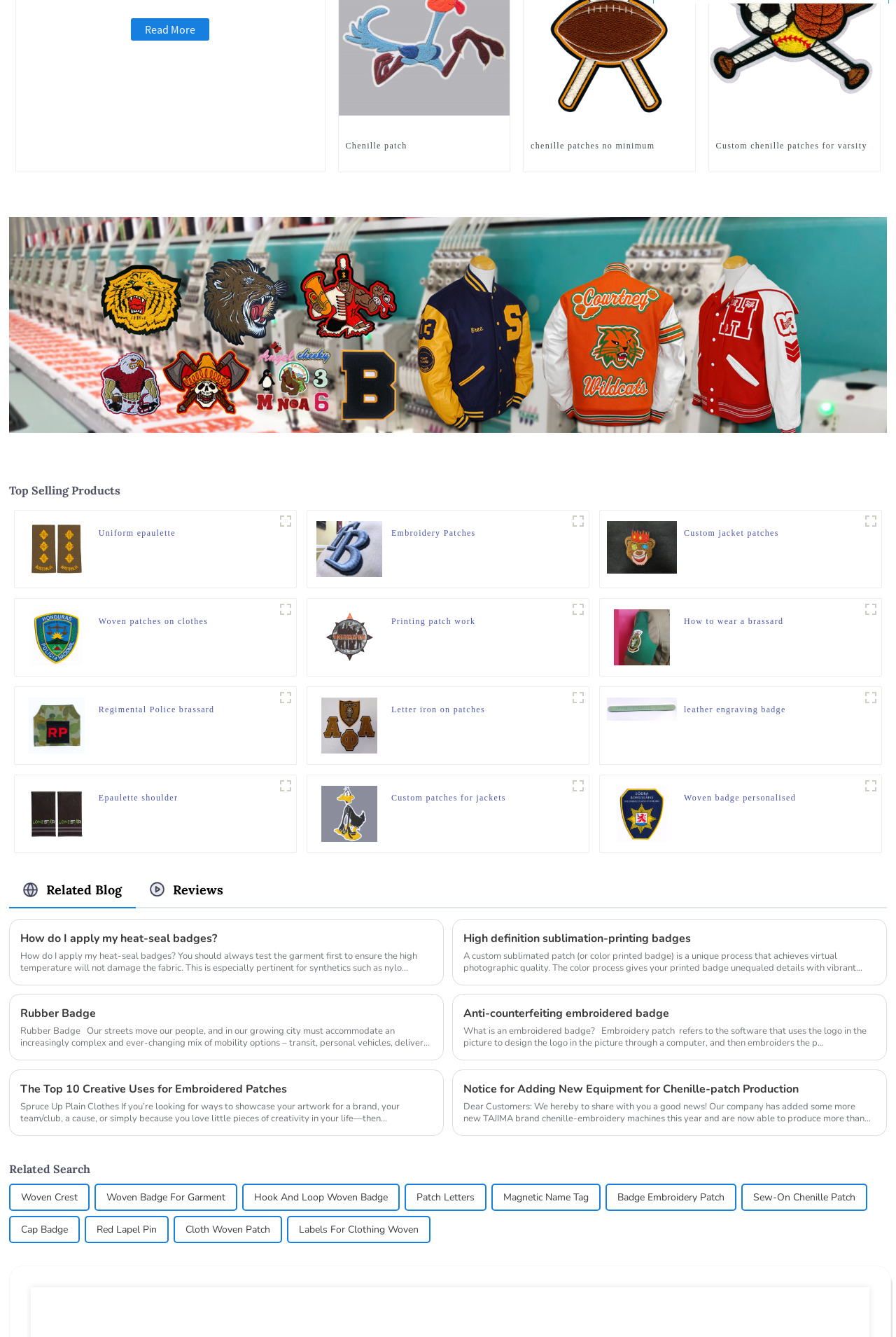For the given element description title="Epaulette shoulder", determine the bounding box coordinates of the UI element. The coordinates should follow the format (top-left x, top-left y, bottom-right x, bottom-right y) and be within the range of 0 to 1.

[0.307, 0.58, 0.33, 0.596]